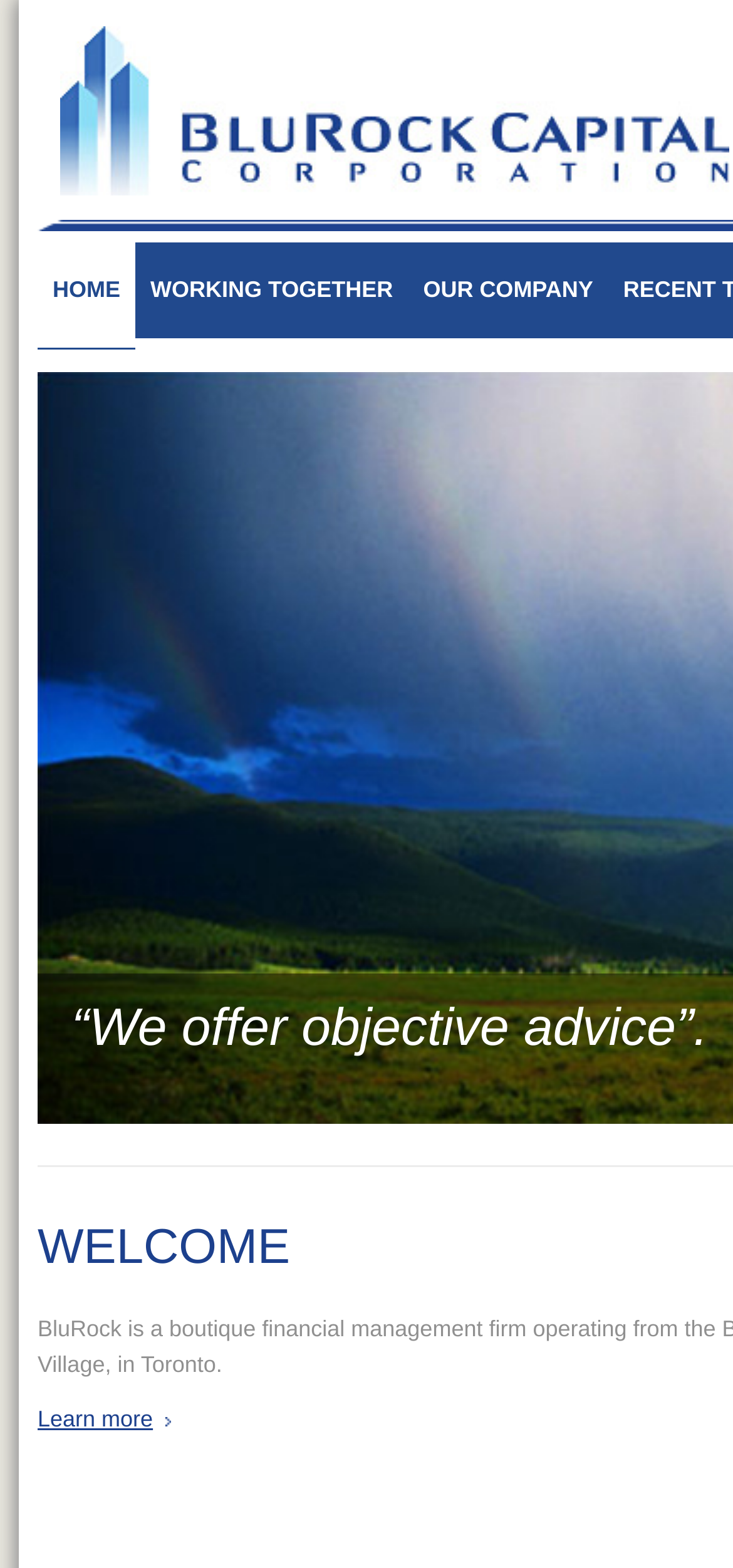From the screenshot, find the bounding box of the UI element matching this description: "home". Supply the bounding box coordinates in the form [left, top, right, bottom], each a float between 0 and 1.

[0.051, 0.155, 0.185, 0.223]